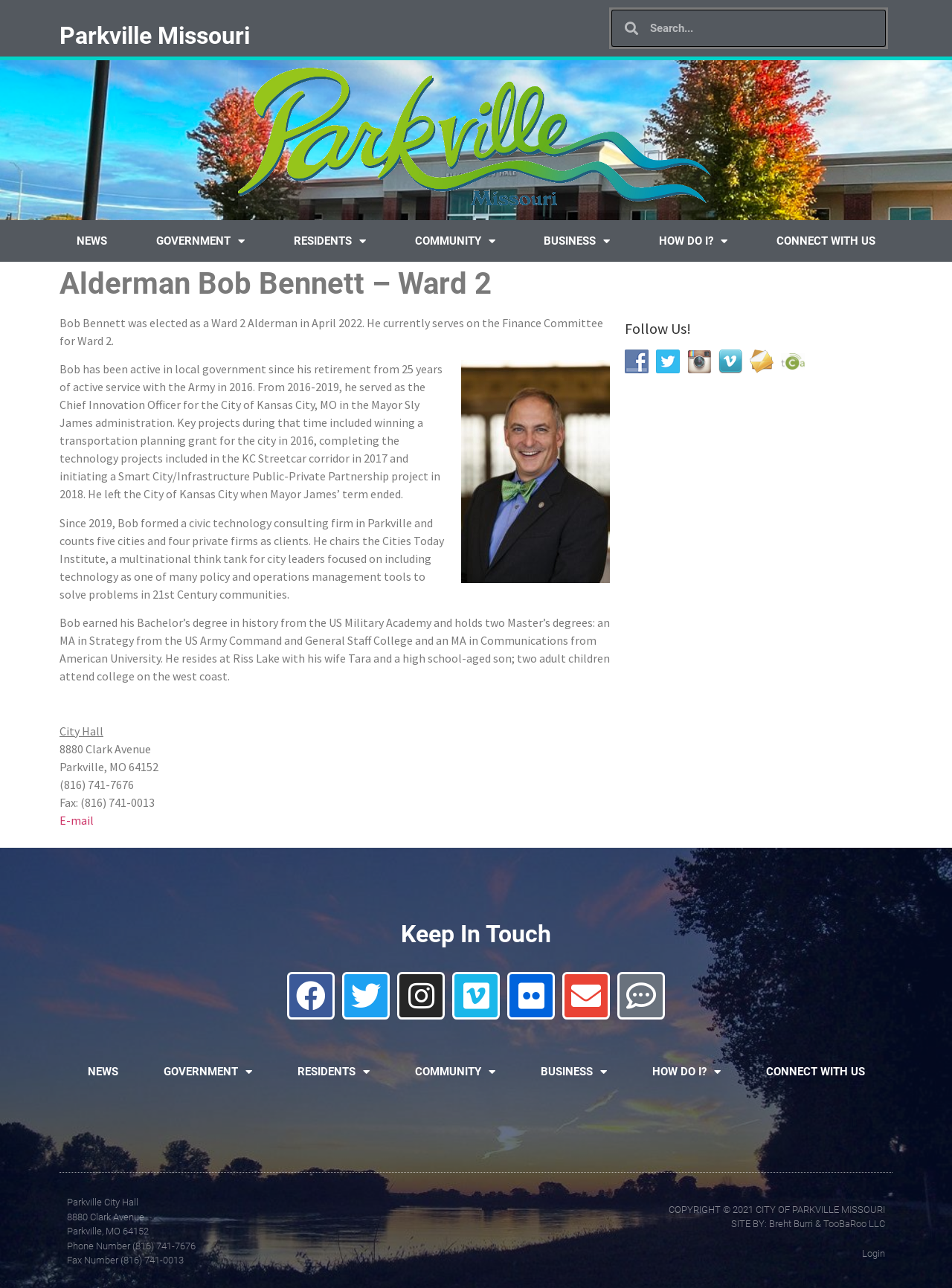Provide an in-depth caption for the elements present on the webpage.

This webpage is about Alderman Bob Bennett, who represents Ward 2 in Parkville, Missouri. At the top of the page, there is a heading that reads "Parkville Missouri" with a link to the city's website. Below this, there is a search bar that spans about two-thirds of the page width.

The main content of the page is divided into sections. The first section is about Bob Bennett, with a heading that reads "Alderman Bob Bennett – Ward 2". Below this, there is a brief bio that describes his background, including his election to the position in 2022, his experience in local government, and his education.

The next section is titled "CONTACT INFORMATION" and provides details on how to reach Bob Bennett, including his office address, phone number, fax number, and email address.

To the right of the contact information, there is a section titled "Follow Us!" with links to the city's social media profiles, including Facebook, Twitter, Instagram, Vimeo, and Email. Each link is accompanied by a small icon representing the respective platform.

Below the contact information, there is a section titled "Keep In Touch" with a row of icons representing various social media platforms, including Facebook, Twitter, Instagram, Vimeo, Flickr, and Email.

At the bottom of the page, there is a footer section that provides additional contact information, including the city hall address, phone number, and fax number. There is also a copyright notice and a credit to the website's designers, Breht Burri & TooBaRoo LLC. Finally, there is a login link at the very bottom right of the page.